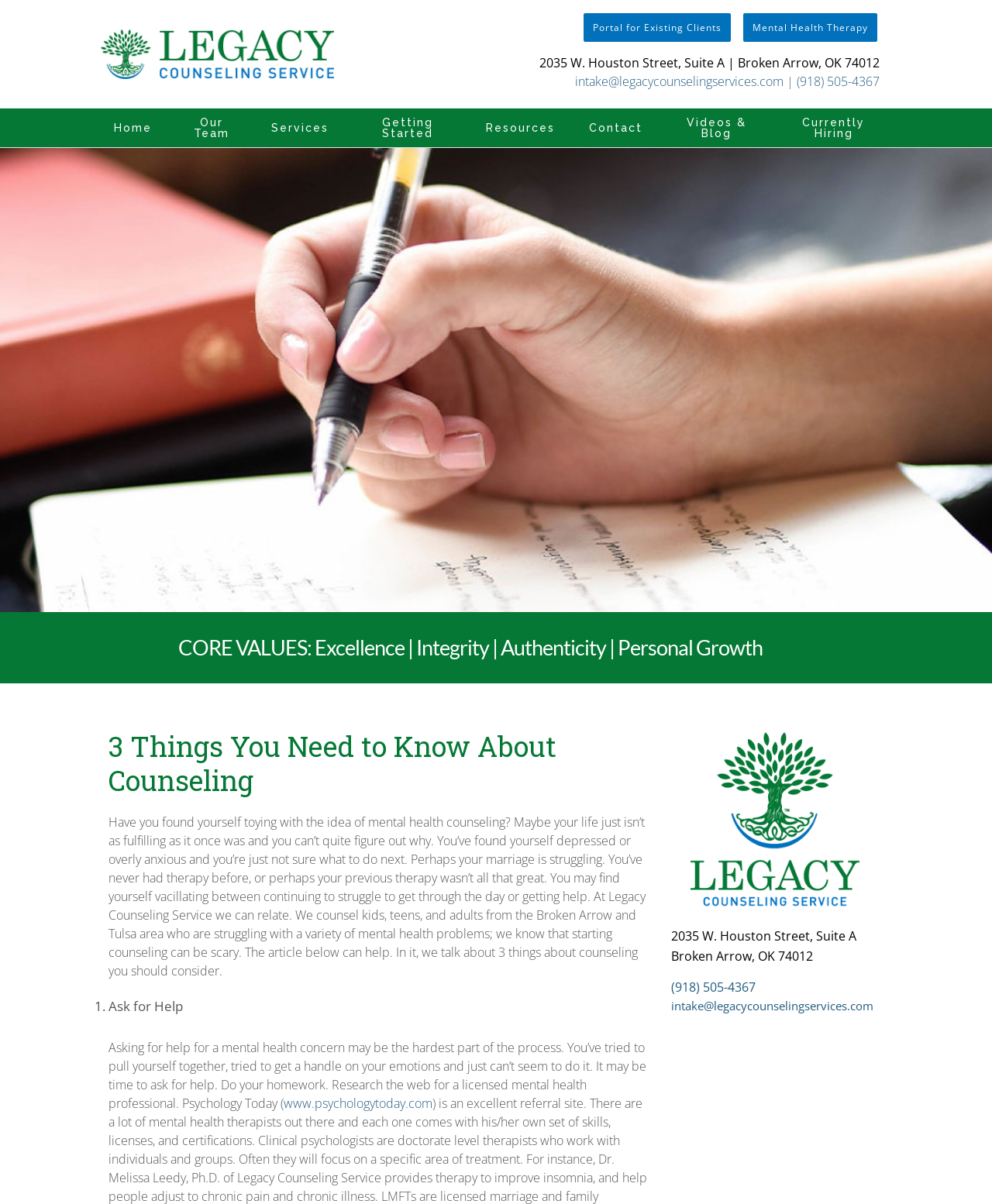Pinpoint the bounding box coordinates for the area that should be clicked to perform the following instruction: "Visit the Portal for Existing Clients".

[0.586, 0.008, 0.739, 0.036]